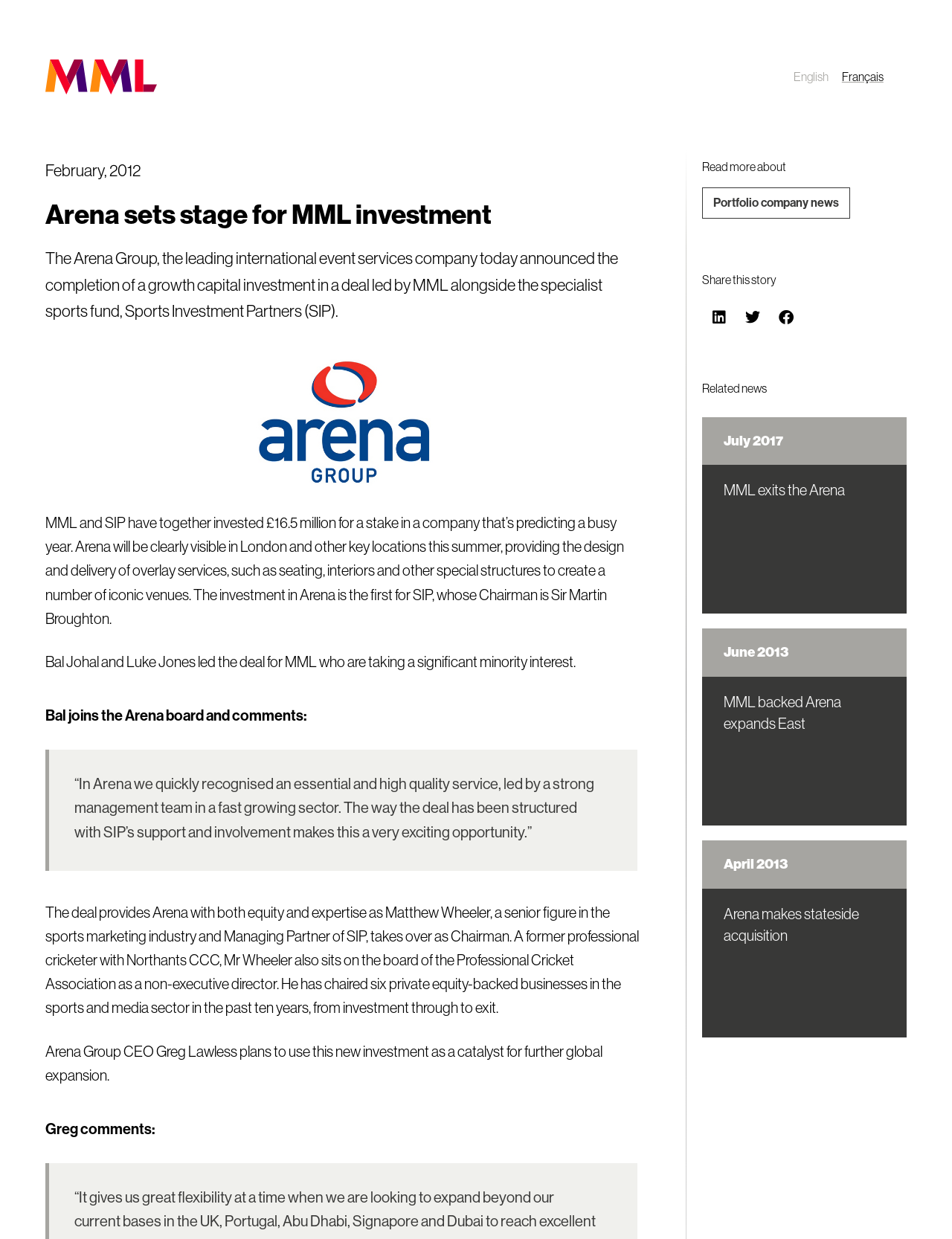Describe all significant elements and features of the webpage.

The webpage appears to be a news article or press release about The Arena Group, an international event services company, receiving a growth capital investment led by MML alongside Sports Investment Partners (SIP). 

At the top left of the page, there is a link and a time element, indicating the date of the article, February 2012. Next to it, there is a heading that reads "Arena sets stage for MML investment". 

Below the heading, there is a paragraph of text that summarizes the investment deal, followed by another paragraph that provides more details about the deal and the company's plans for the future. 

Further down, there are quotes from Bal Johal, who led the deal for MML, and Greg Lawless, the CEO of Arena Group, discussing the investment and its implications. 

On the right side of the page, there are links to other languages, including English and Français. 

Toward the bottom of the page, there are several sections, including "Read more about", "Share this story", and "Related news". The "Related news" section contains links to other news articles, including "MML exits the Arena", "MML backed Arena expands East", and "Arena makes stateside acquisition", each with a corresponding date. 

There are also social media buttons to share the story on LinkedIn, Twitter, and Facebook.